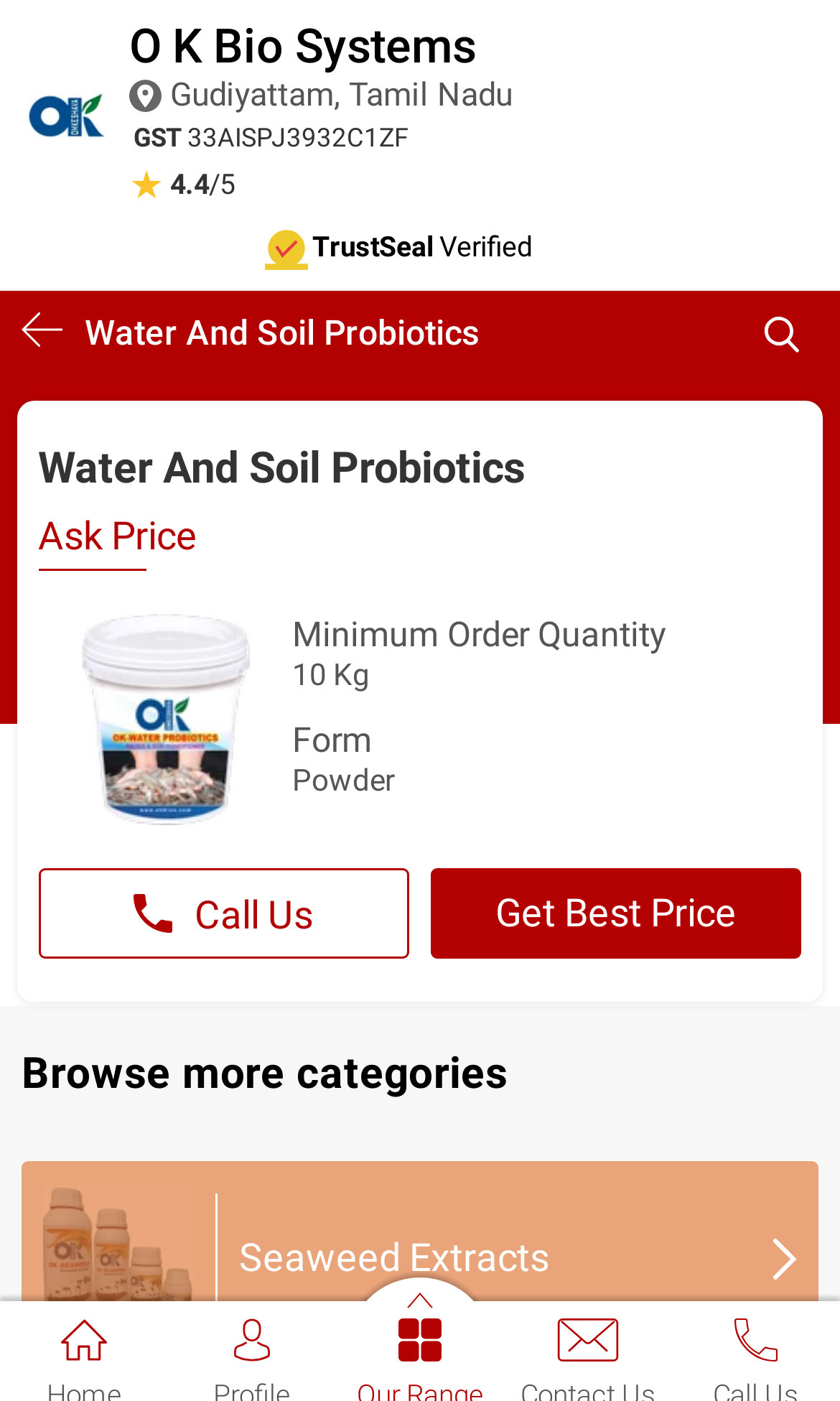Explain in detail what is displayed on the webpage.

This webpage is about O K Bio Systems, a manufacturer of water and soil probiotics based in Gudiyattam, Tamil Nadu. At the top of the page, there is a logo of the company, accompanied by a heading with the company name. Below the logo, there is a link to the company's location, Gudiyattam, Tamil Nadu, with a small image next to it.

On the left side of the page, there is a section with the company's GST number and rating, indicated by a star symbol and a numerical value. Below this section, there is a TrustSeal logo with a "Verified" label.

The main content of the page is about water and soil probiotics. There is a heading with the product name, followed by a detailed description of the product, including its minimum order quantity, form, packaging size, packaging type, color, grade standard, and country of origin. The product description is accompanied by an image of the product.

On the right side of the page, there are two call-to-action links, "Call Us" and "Get Best Price", with a phone icon next to the "Call Us" link. Below these links, there is a section with a heading "Browse more categories", which contains a link to browse more categories.

At the bottom of the page, there is a section with a heading "Seaweed Extracts", which is another product category. This section contains an image of seaweed extracts and a link to products dealt in by the company.